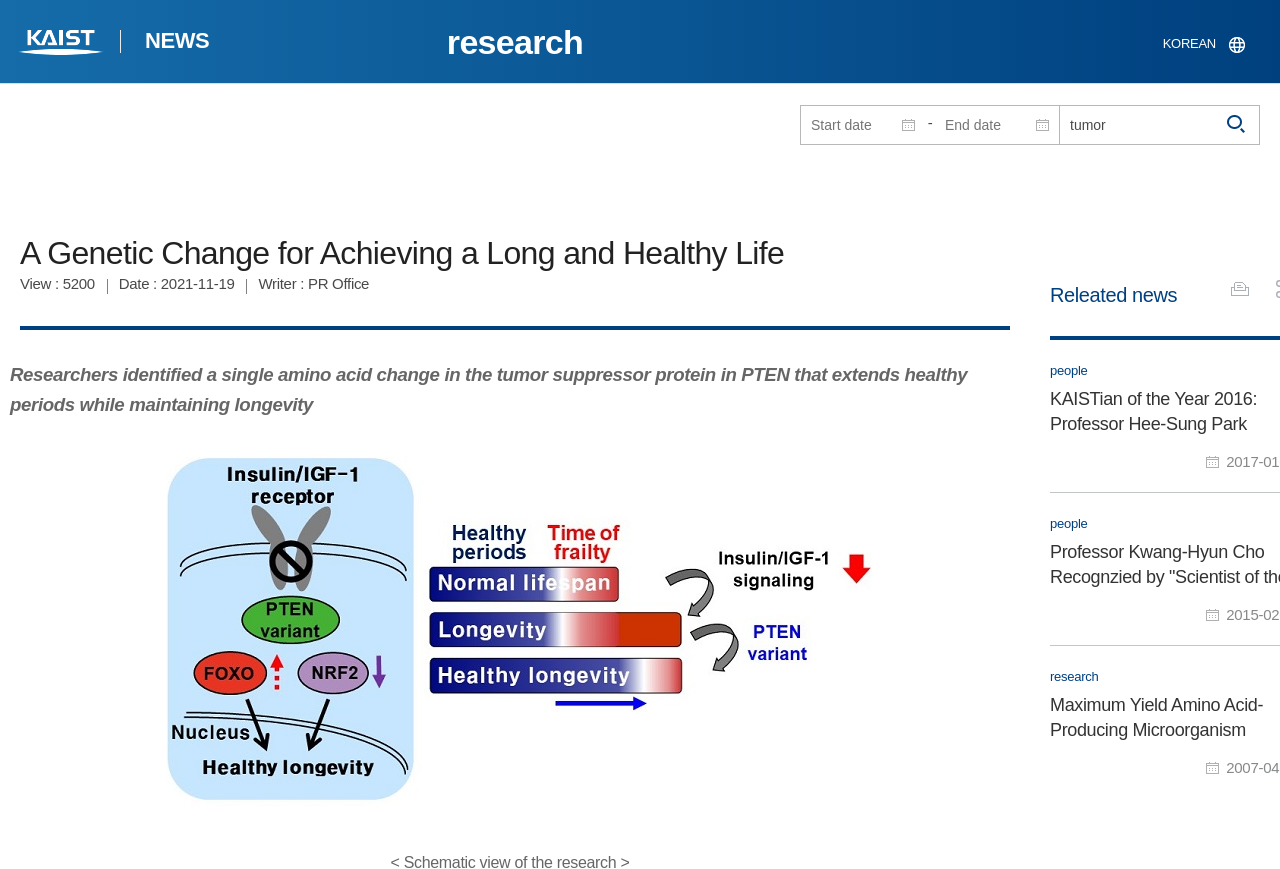Identify the bounding box coordinates for the region to click in order to carry out this instruction: "Go to research page". Provide the coordinates using four float numbers between 0 and 1, formatted as [left, top, right, bottom].

[0.349, 0.027, 0.456, 0.07]